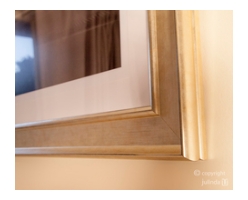Write a descriptive caption for the image, covering all notable aspects.

The image showcases a beautifully crafted photo frame, delicately angled to highlight its detailed design. The frame features a warm champagne finish, enhancing its elegant appearance. It is matted, showcasing a fine art piece within, and designed to complement various decor styles. This frame is part of a collection designed by Julinda, emphasizing quality and timeless aesthetics. The bottom right corner of the frame includes a small copyright notice, reflecting the creator's artistry and attention to detail. Overall, this frame not only protects cherished artwork but also serves as an exquisite decorative element in any space.